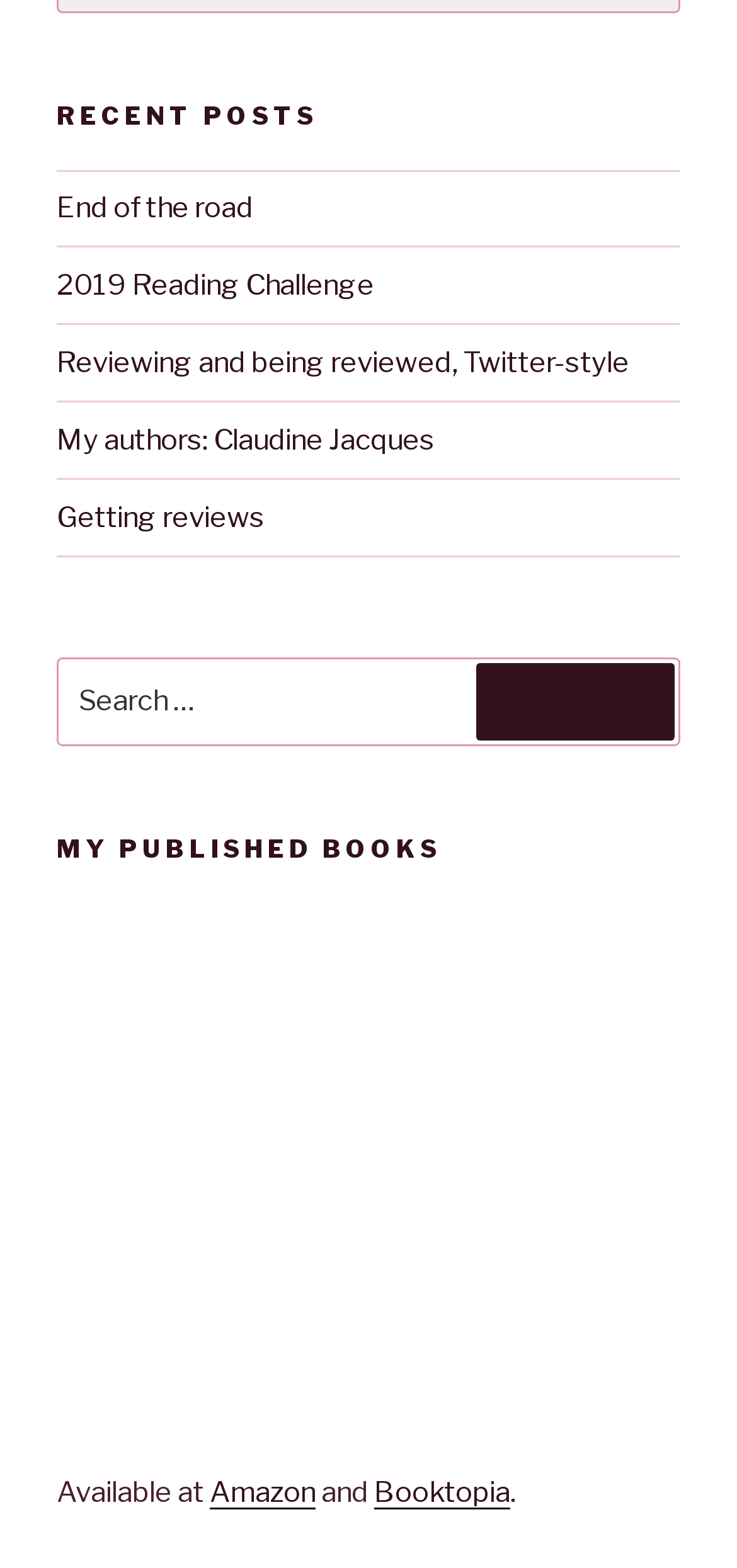Please identify the bounding box coordinates of the clickable area that will fulfill the following instruction: "Search for a specific term". The coordinates should be in the format of four float numbers between 0 and 1, i.e., [left, top, right, bottom].

[0.077, 0.419, 0.923, 0.476]